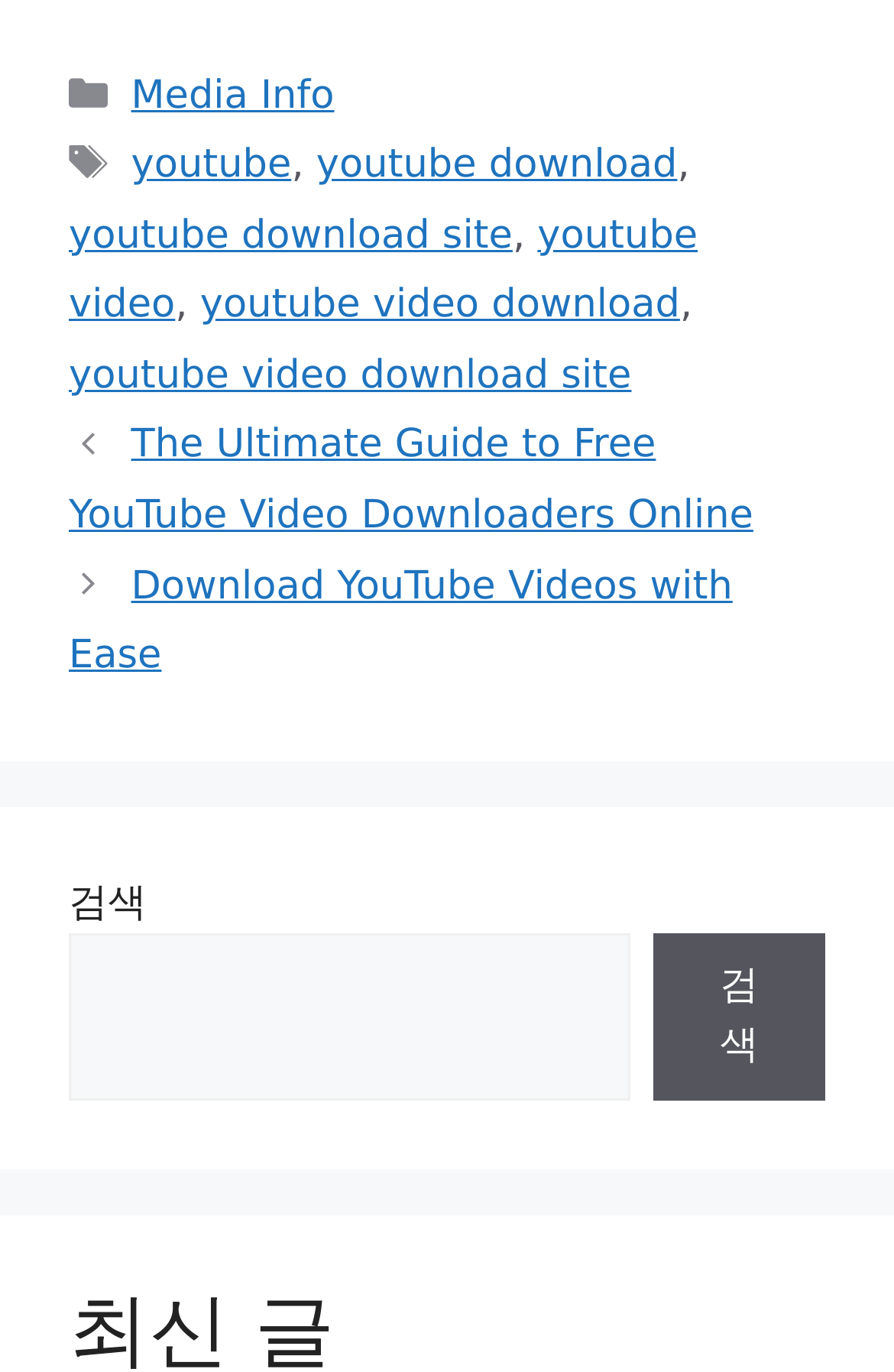Please determine the bounding box coordinates for the element that should be clicked to follow these instructions: "search for something".

[0.077, 0.681, 0.705, 0.803]